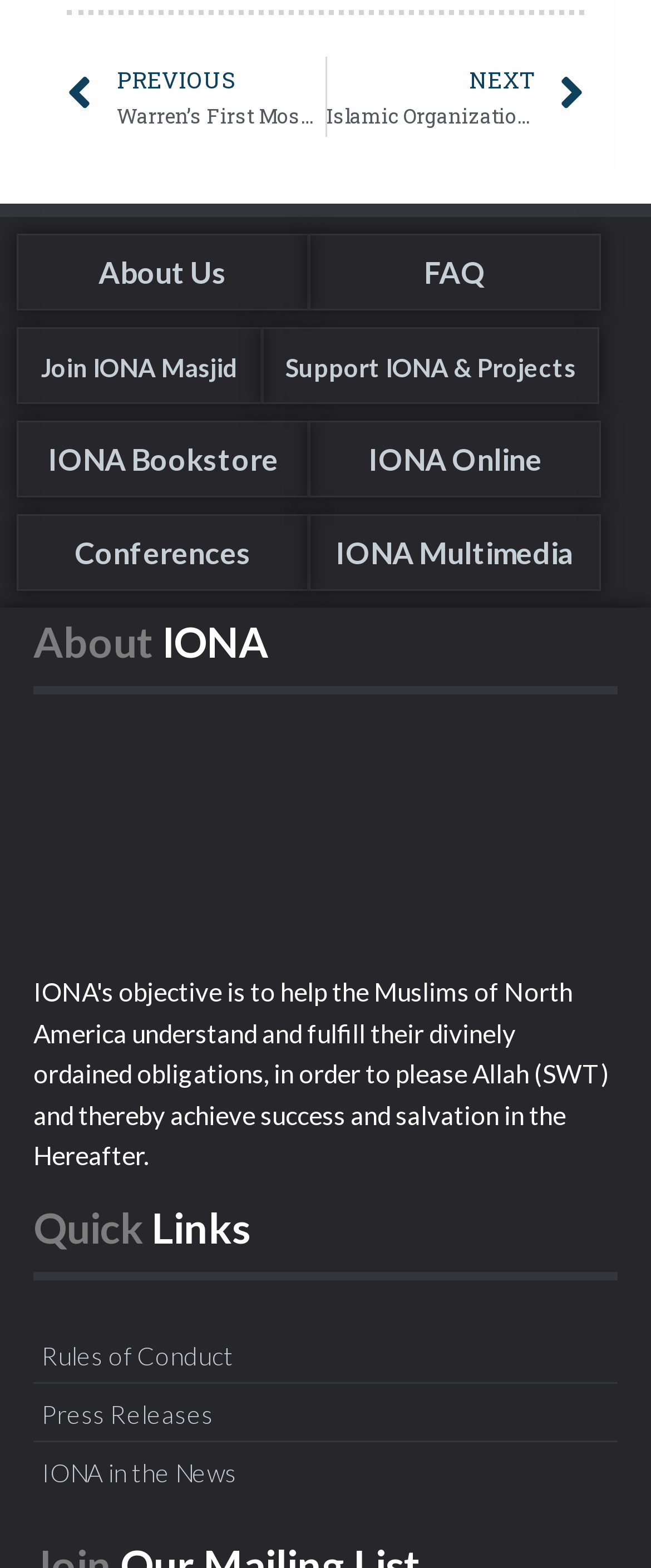Please identify the bounding box coordinates of the clickable area that will fulfill the following instruction: "learn about IONA conferences". The coordinates should be in the format of four float numbers between 0 and 1, i.e., [left, top, right, bottom].

[0.028, 0.337, 0.472, 0.369]